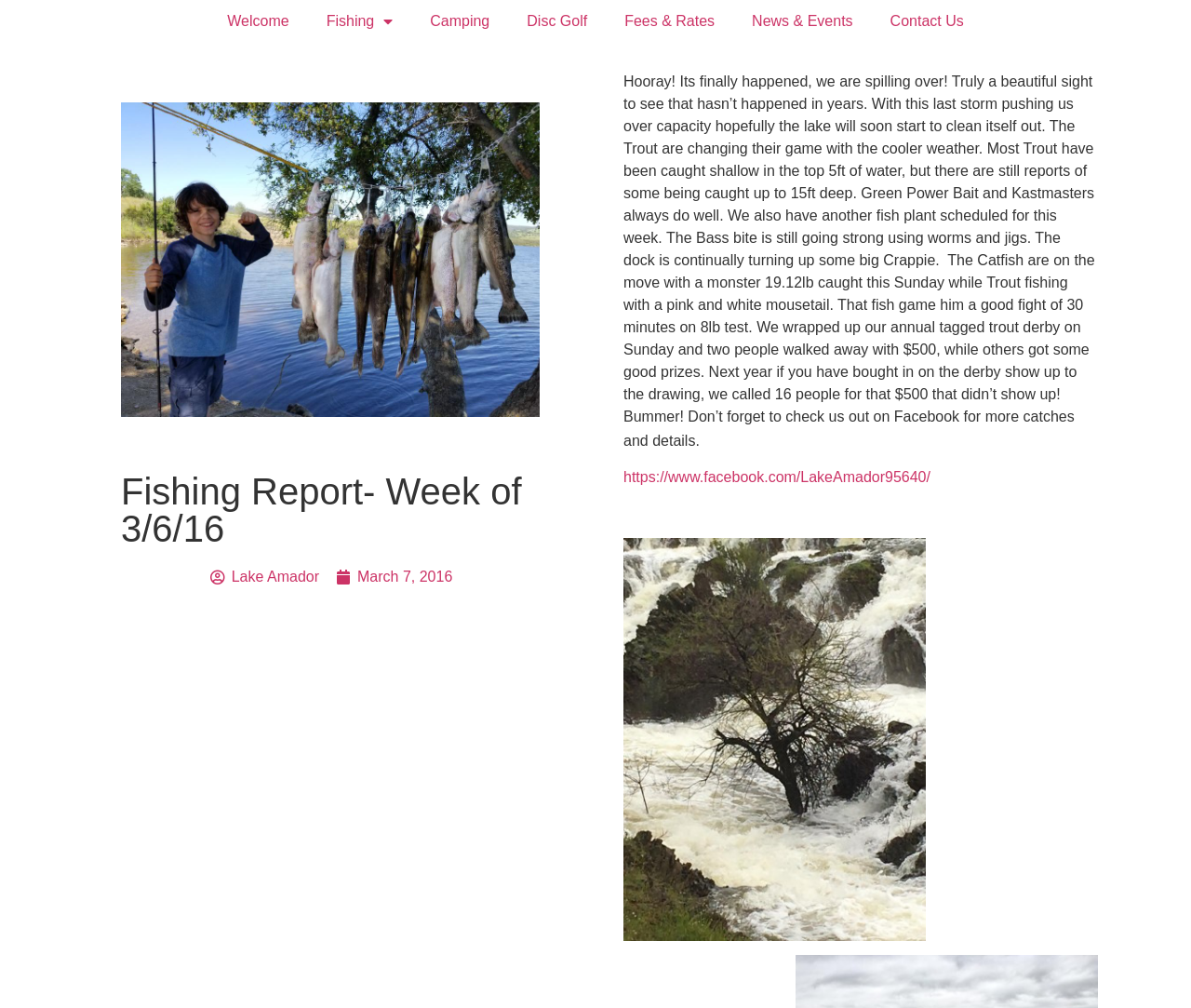Answer the following inquiry with a single word or phrase:
What is the prize for the tagged trout derby?

$500